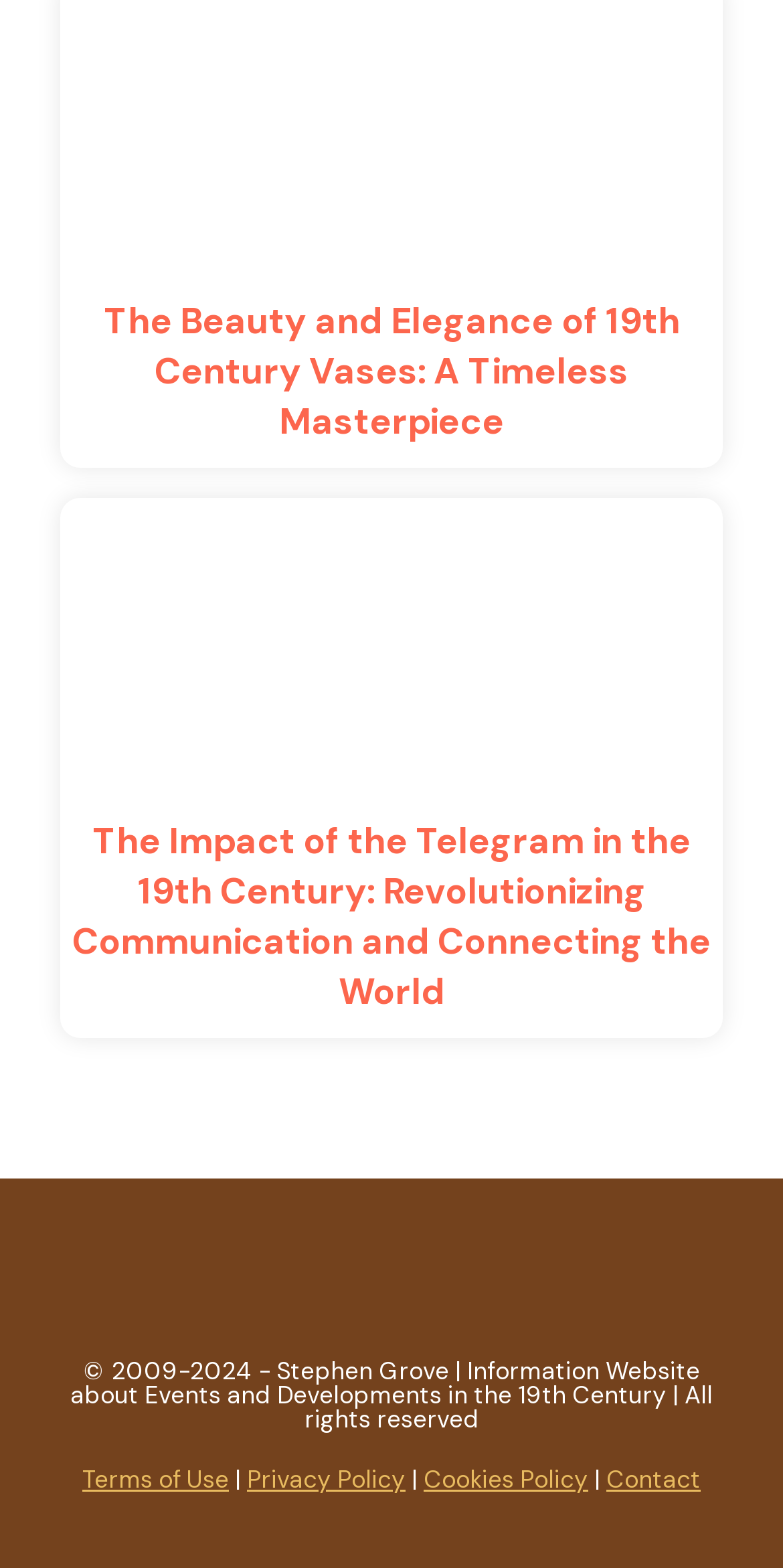What is the copyright information of this webpage?
From the screenshot, provide a brief answer in one word or phrase.

© 2009-2024 - Stephen Grove